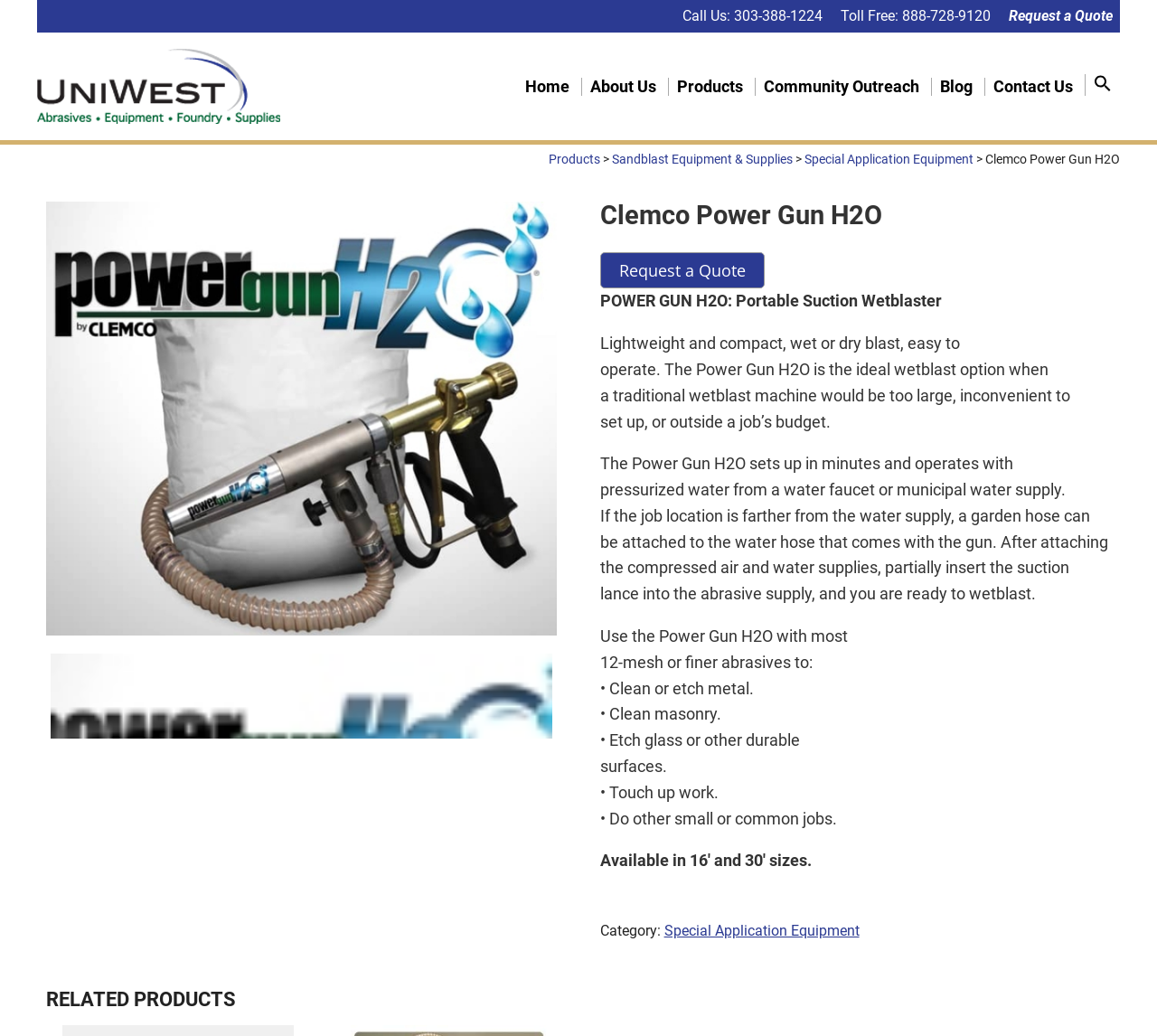What is the ideal situation to use the Power Gun H2O?
Respond with a short answer, either a single word or a phrase, based on the image.

When traditional wetblast machine is too large